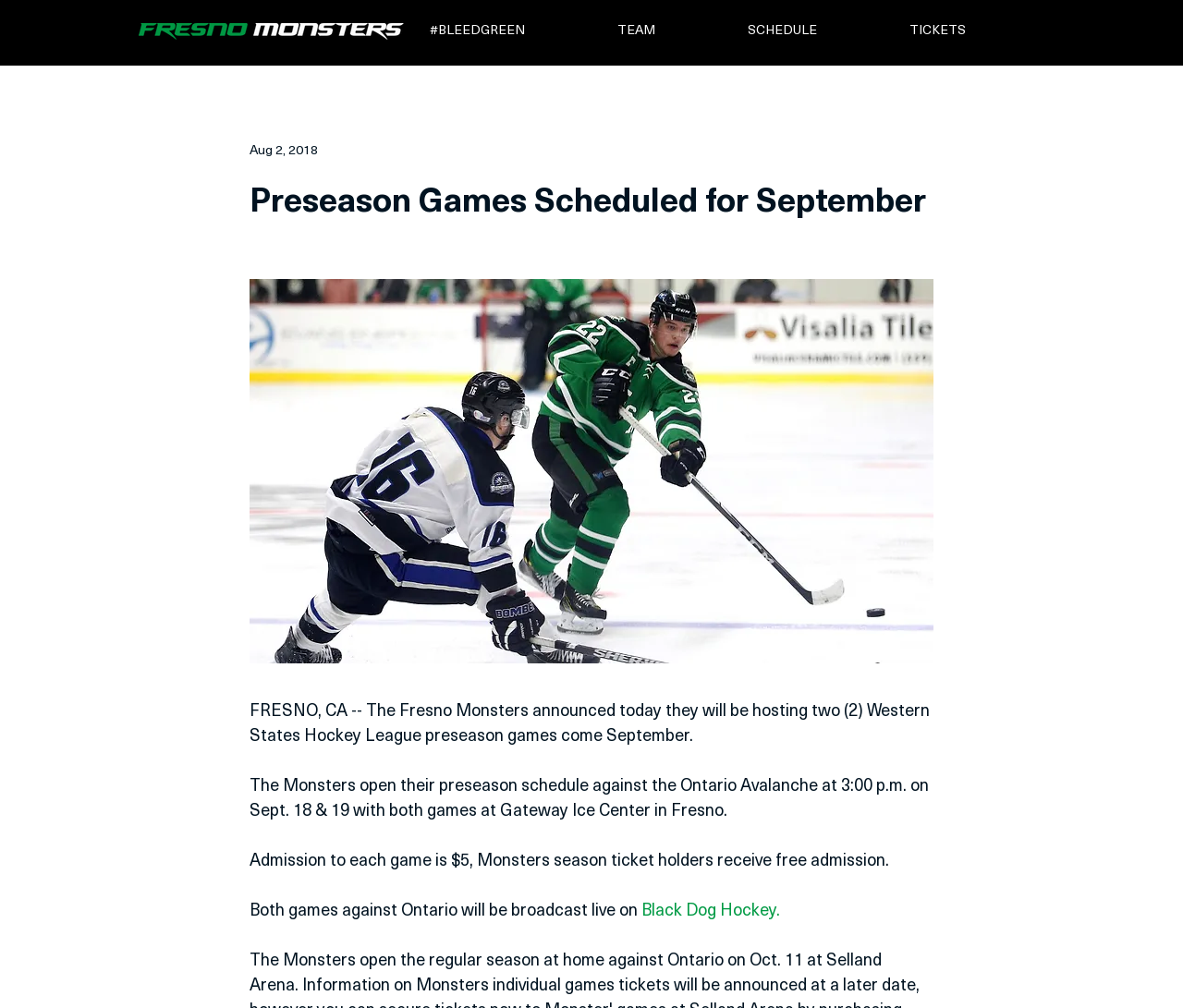Find the primary header on the webpage and provide its text.

Preseason Games Scheduled for September